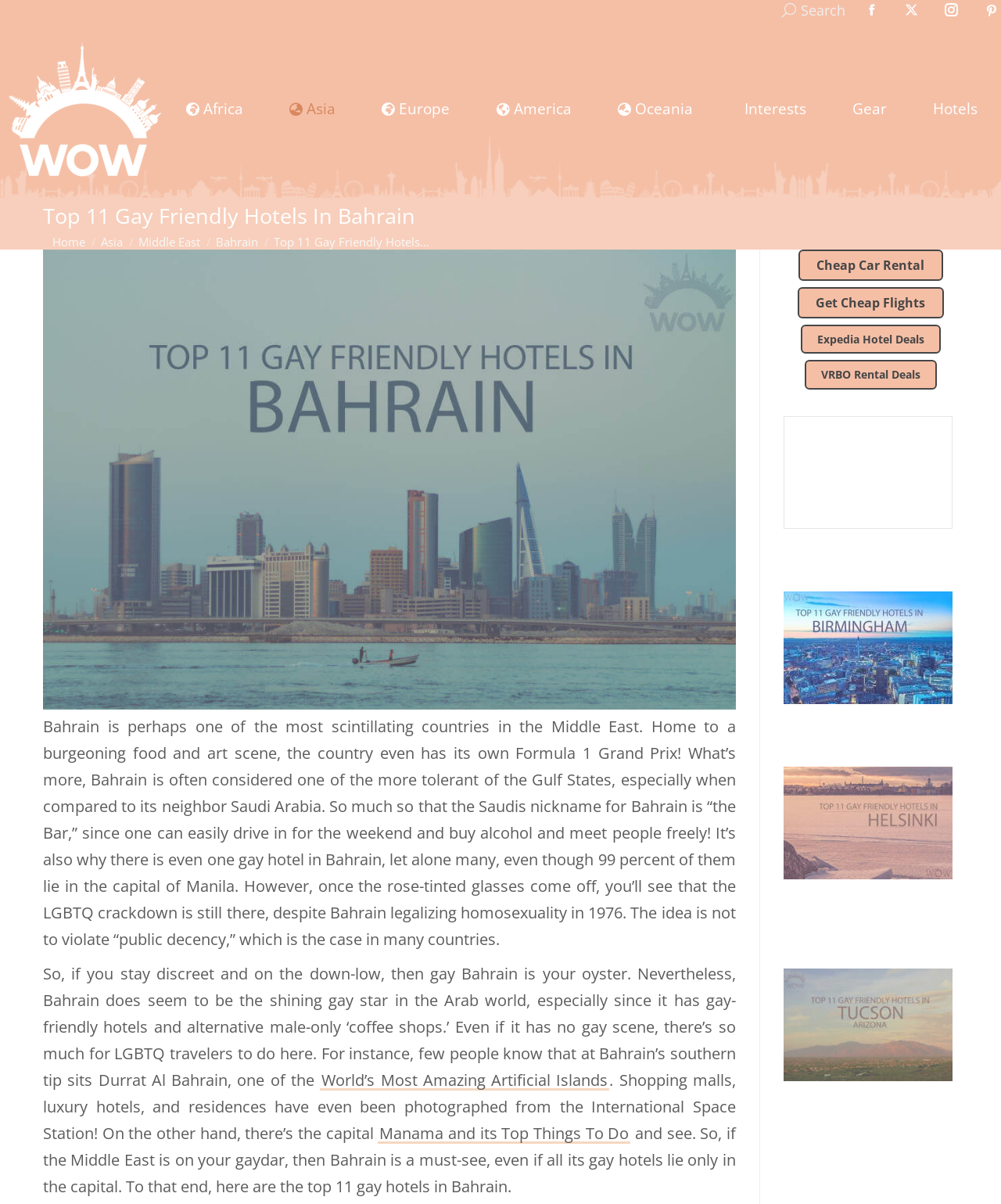Create a full and detailed caption for the entire webpage.

This webpage is about the top 11 gay-friendly hotels in Bahrain. At the top, there is a search bar with a magnifying glass icon, followed by social media links to Facebook, X, and Instagram. Below that, there is a navigation menu with links to different regions, including Africa, Asia, Europe, America, and Oceania, as well as links to interests, gear, and hotels.

The main content of the page is divided into two sections. The first section is an introduction to Bahrain, describing its cultural and tourist attractions, as well as its relatively tolerant attitude towards the LGBTQ community. There are two images in this section, one of which is a banner with the title "Top 11 Gay Friendly Hotels in Bahrain".

The second section lists the top 11 gay-friendly hotels in Bahrain, with each hotel presented as a separate article. Each article has a link to a post image, and some of them have additional images. The hotels are not explicitly listed, but they are presented in a grid-like format, with three hotels per row.

At the bottom of the page, there is a footer section with links to about, contact, and legal information, as well as a dropdown menu and a link to a disclaimer about earning commissions from purchases made through the website. There is also a "Go to Top" link at the very bottom of the page.

Throughout the page, there are several images, including a logo of WOW Travel, a banner with the title of the page, and images of the hotels. The overall layout is organized and easy to navigate, with clear headings and concise text.